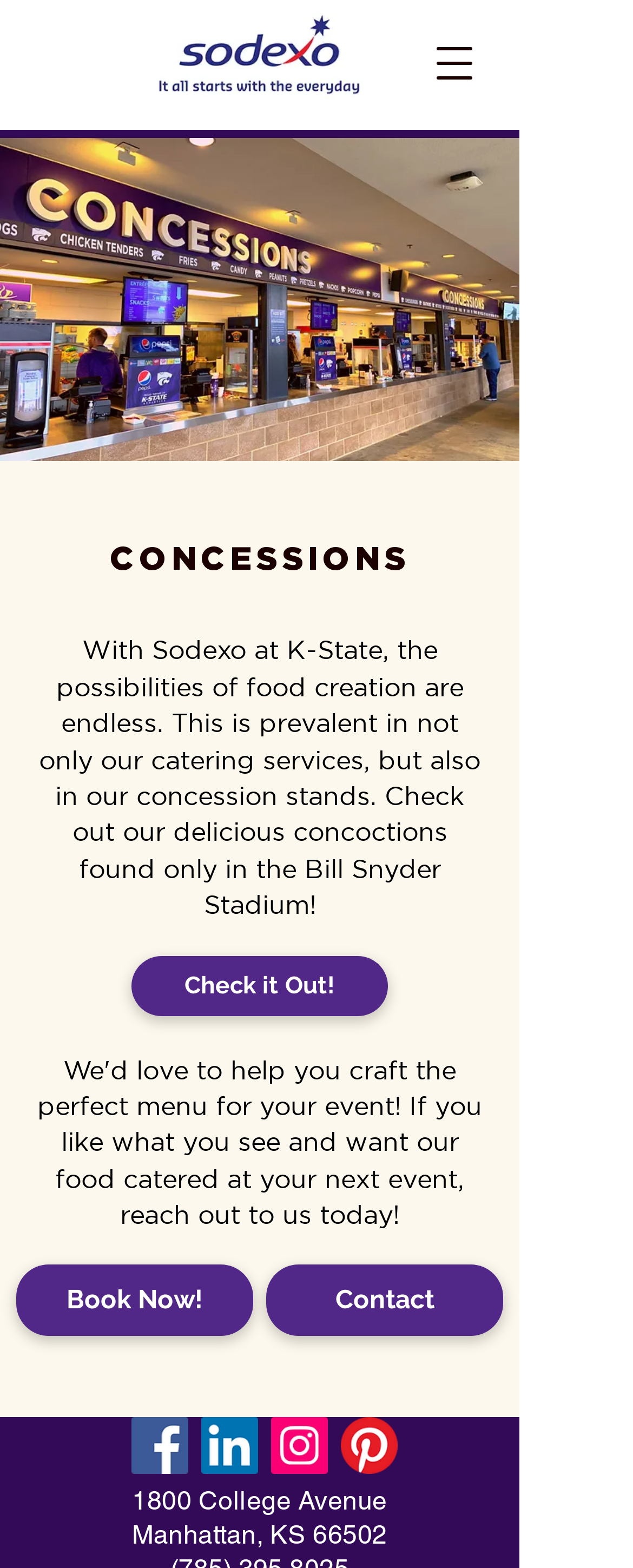How many social media links are available?
Give a one-word or short-phrase answer derived from the screenshot.

4